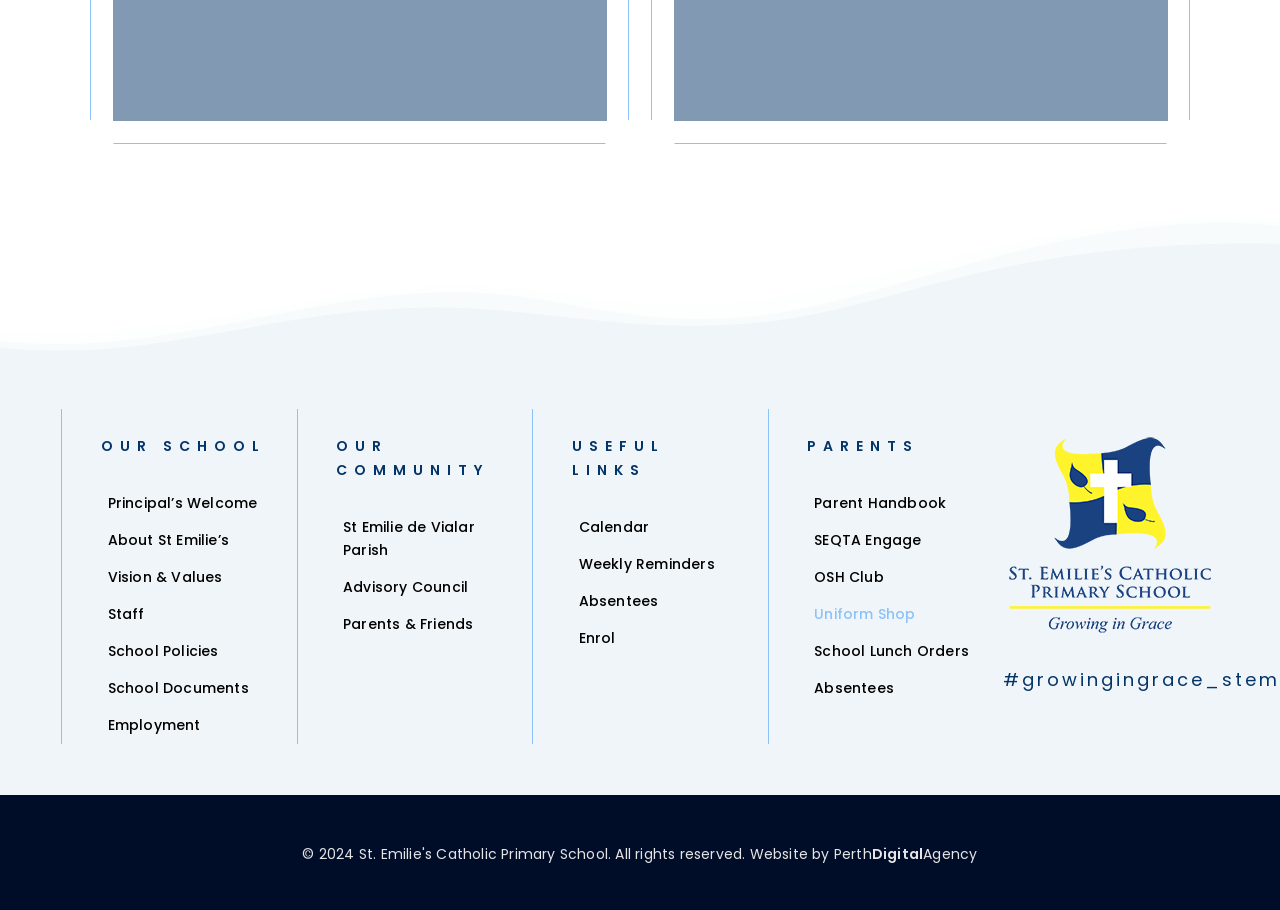Given the webpage screenshot and the description, determine the bounding box coordinates (top-left x, top-left y, bottom-right x, bottom-right y) that define the location of the UI element matching this description: About St Emilie’s

[0.079, 0.573, 0.216, 0.614]